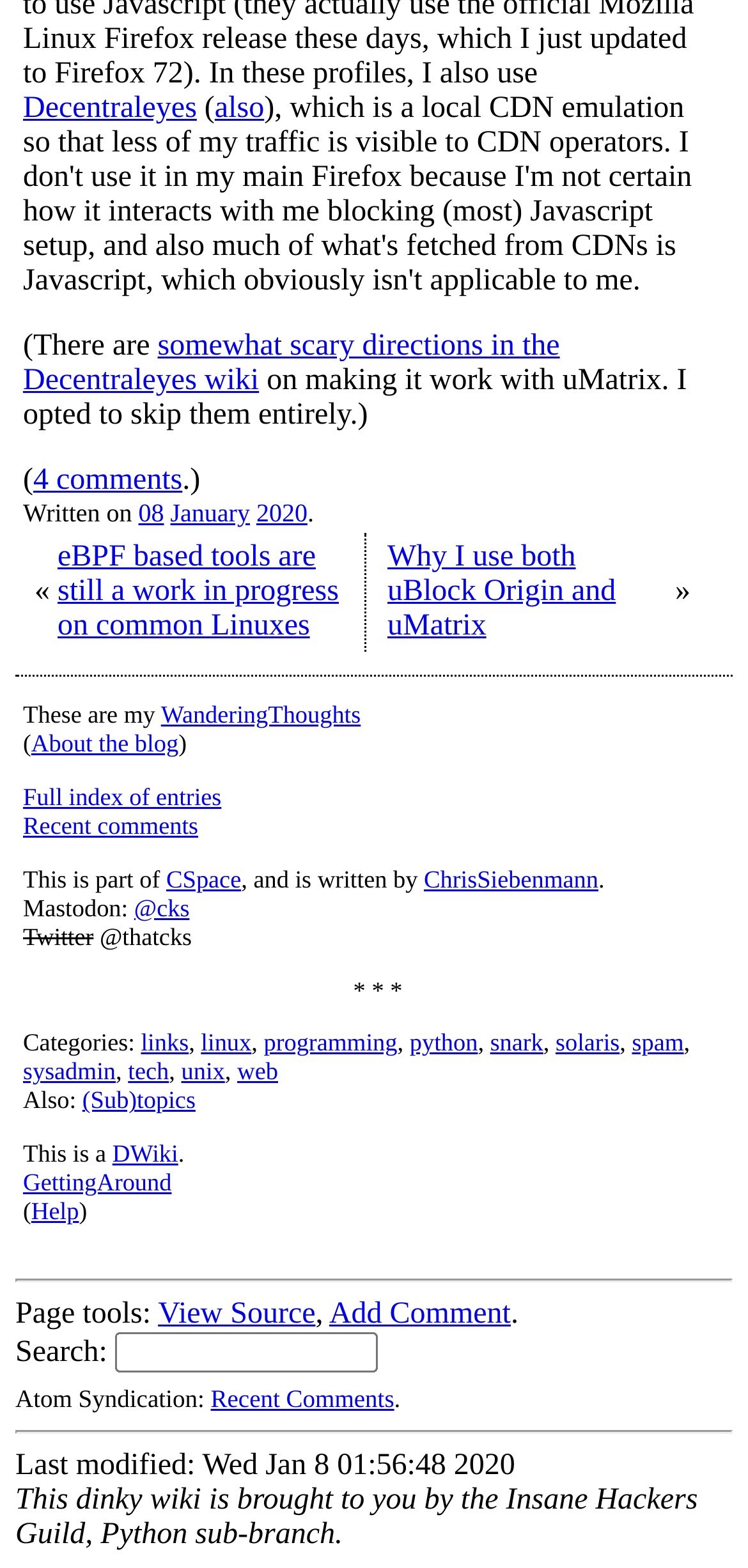Locate the bounding box coordinates of the region to be clicked to comply with the following instruction: "click on the link to view comments". The coordinates must be four float numbers between 0 and 1, in the form [left, top, right, bottom].

[0.044, 0.296, 0.244, 0.317]